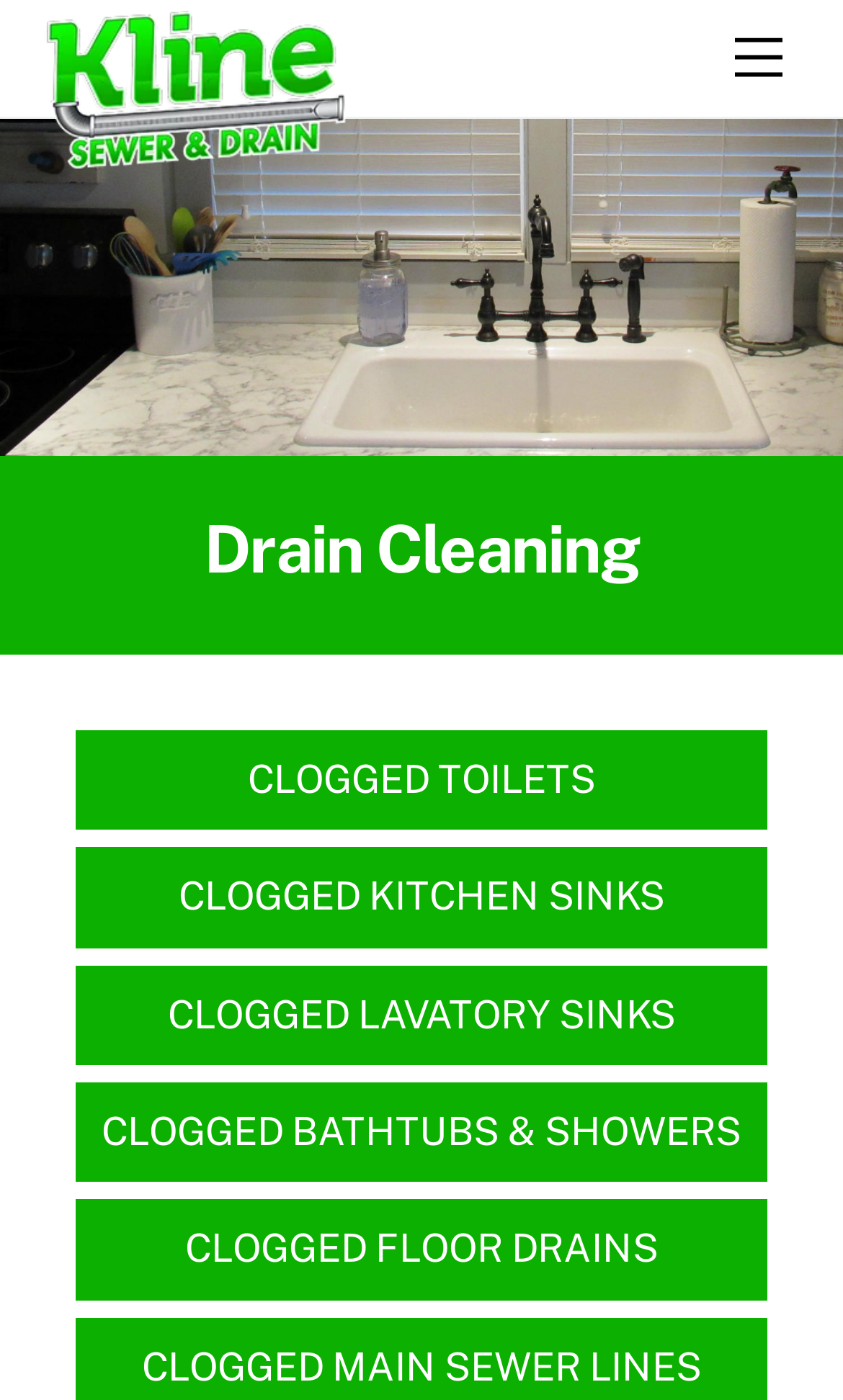Answer the question with a brief word or phrase:
What is the location of Kline Sewer & Drain?

Eastern Iowa